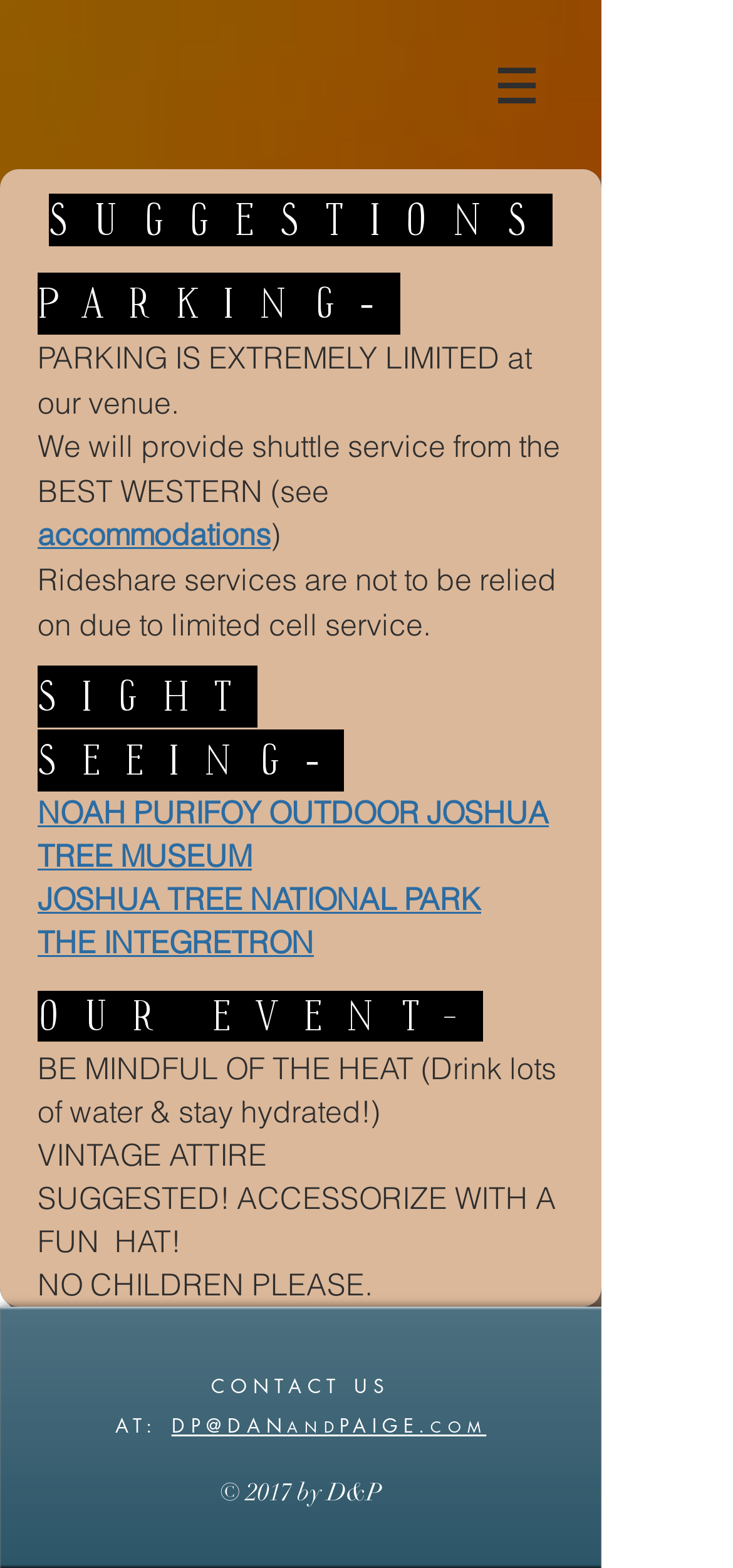What is suggested attire for the event?
Based on the screenshot, respond with a single word or phrase.

Vintage attire